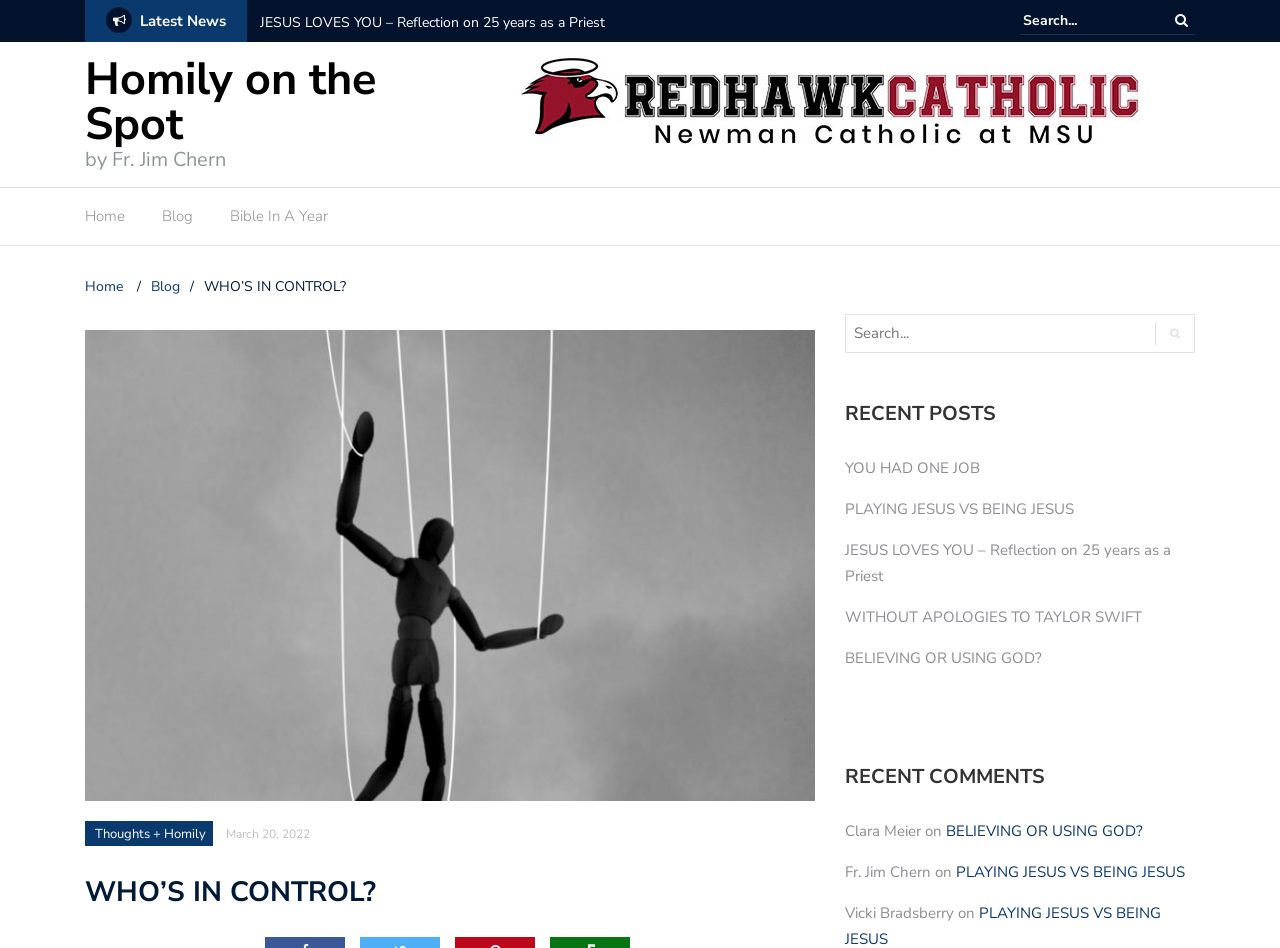What is the title of the homily?
Based on the content of the image, thoroughly explain and answer the question.

I found the title of the homily by looking at the header element 'WHO’S IN CONTROL?' which is located at the top of the webpage.